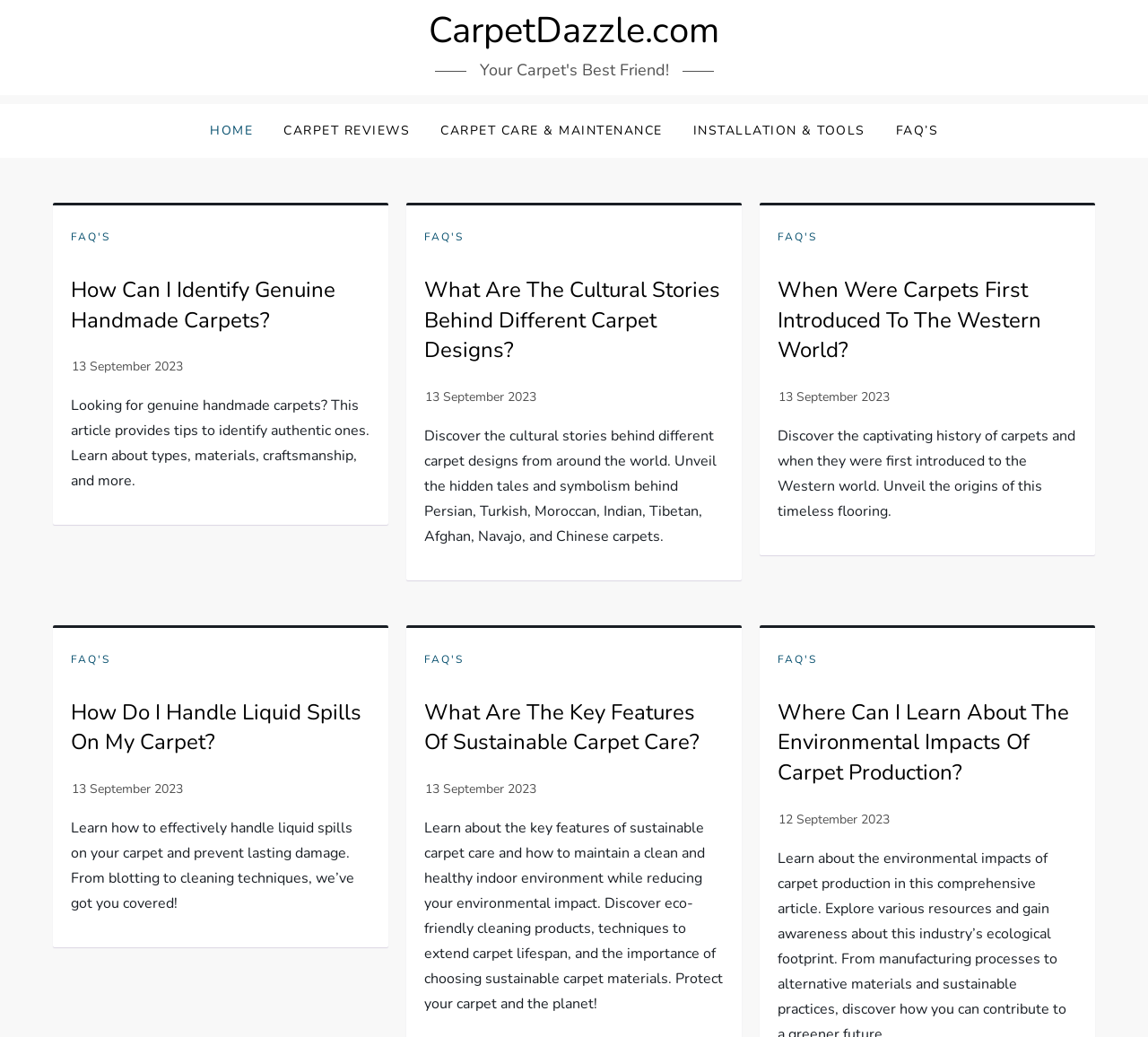Show the bounding box coordinates for the HTML element described as: "Carpet Reviews".

[0.235, 0.1, 0.369, 0.152]